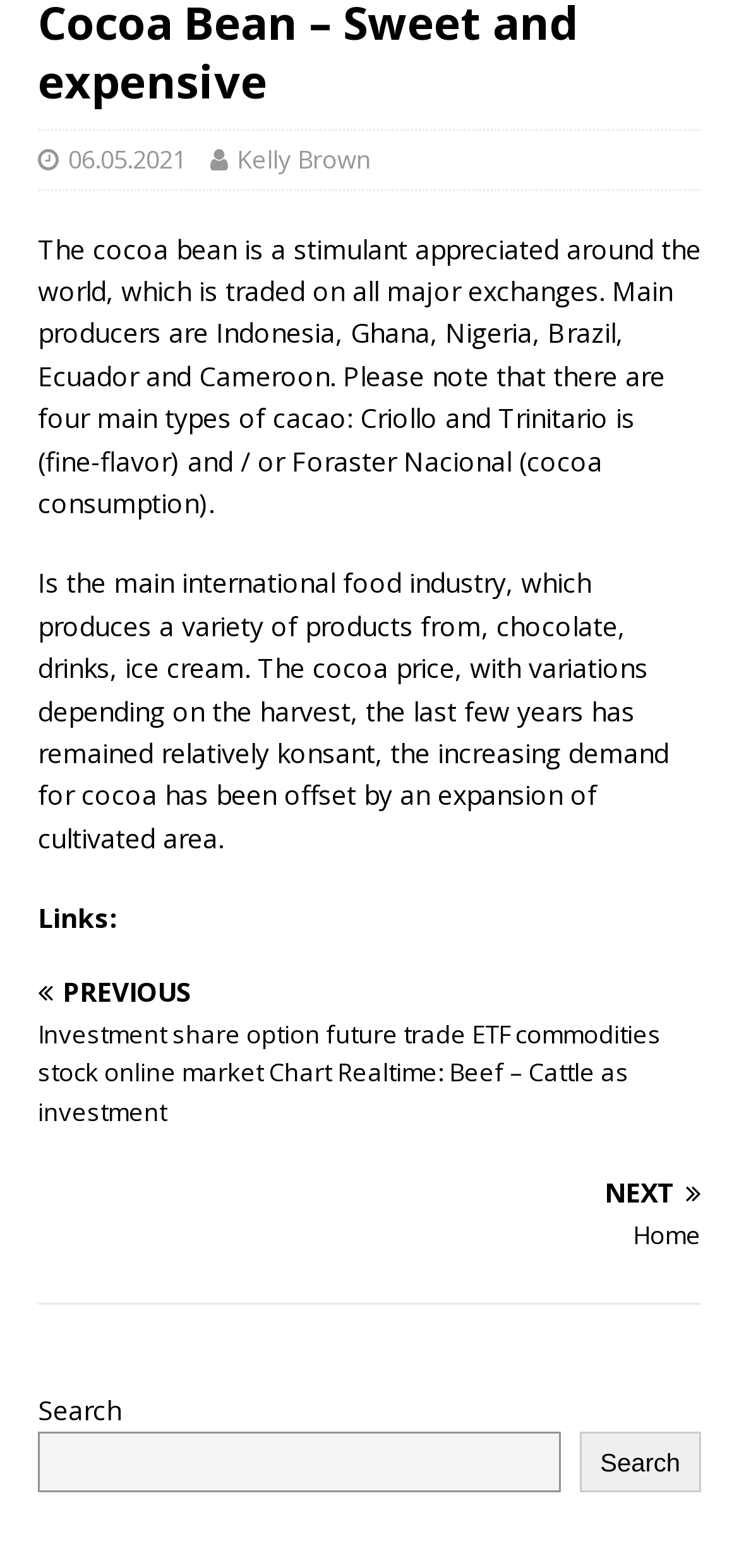Please specify the bounding box coordinates in the format (top-left x, top-left y, bottom-right x, bottom-right y), with all values as floating point numbers between 0 and 1. Identify the bounding box of the UI element described by: Kelly Brown

[0.321, 0.09, 0.503, 0.112]